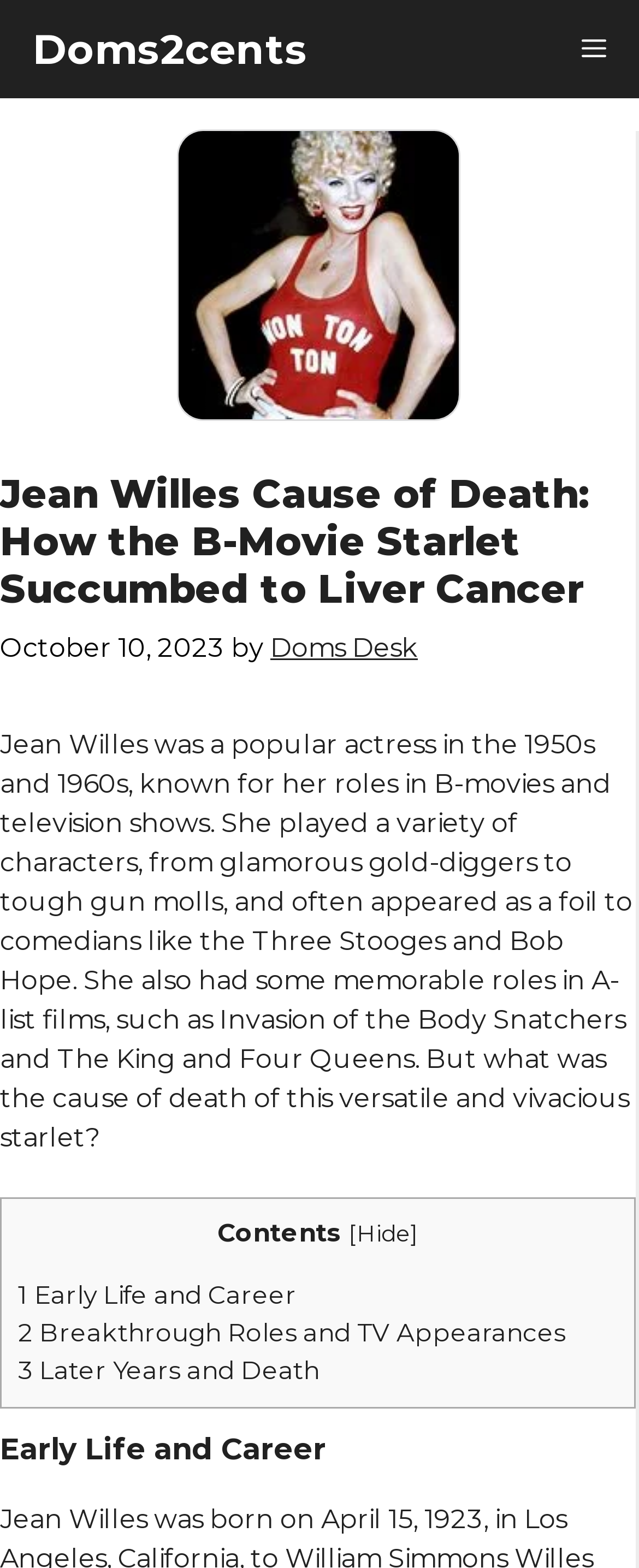Please find the bounding box coordinates for the clickable element needed to perform this instruction: "Read the article about 'Jean Willes Cause of Death'".

[0.0, 0.301, 0.995, 0.391]